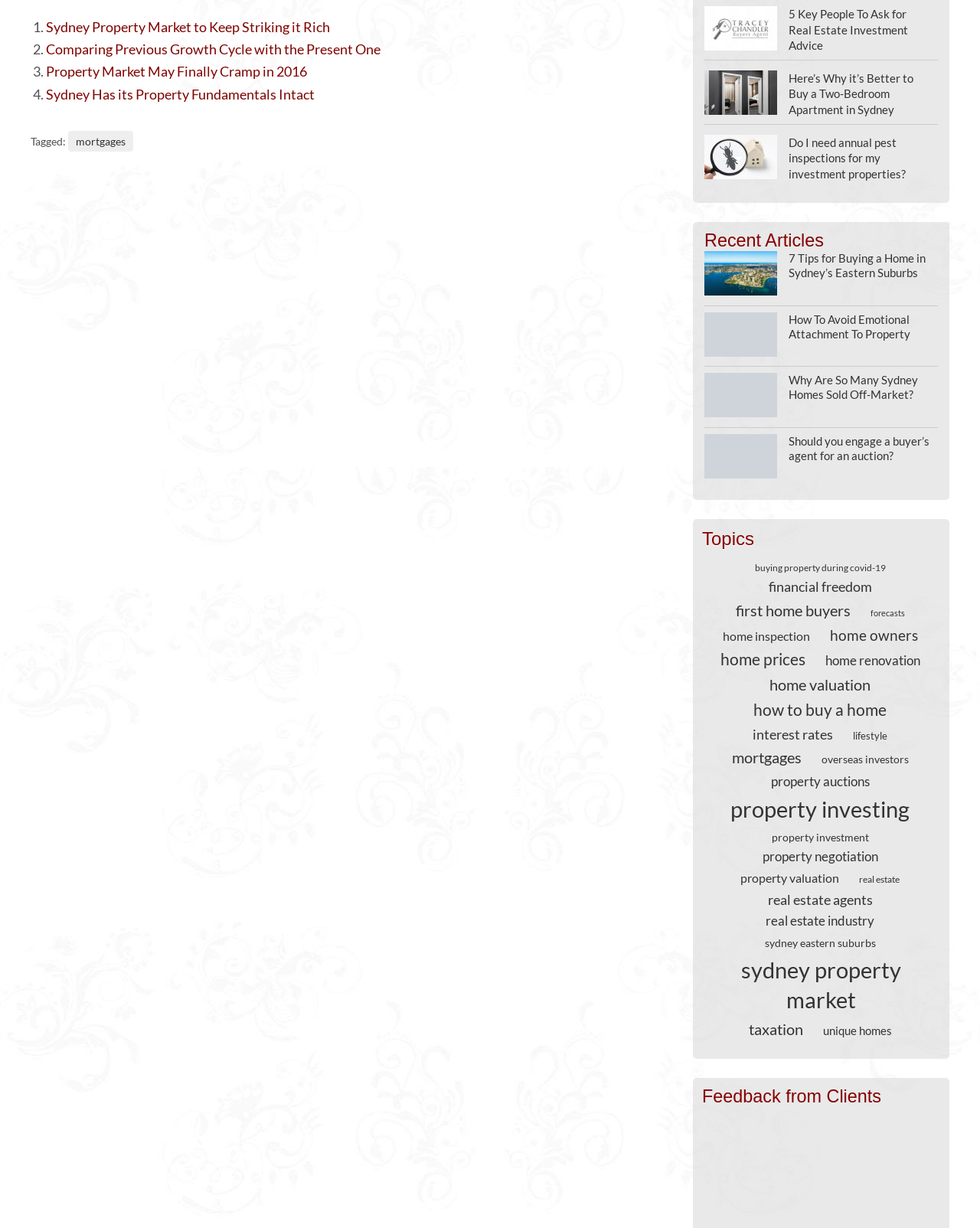Identify the bounding box coordinates for the element you need to click to achieve the following task: "Learn more about managed uniform programs". Provide the bounding box coordinates as four float numbers between 0 and 1, in the form [left, top, right, bottom].

None